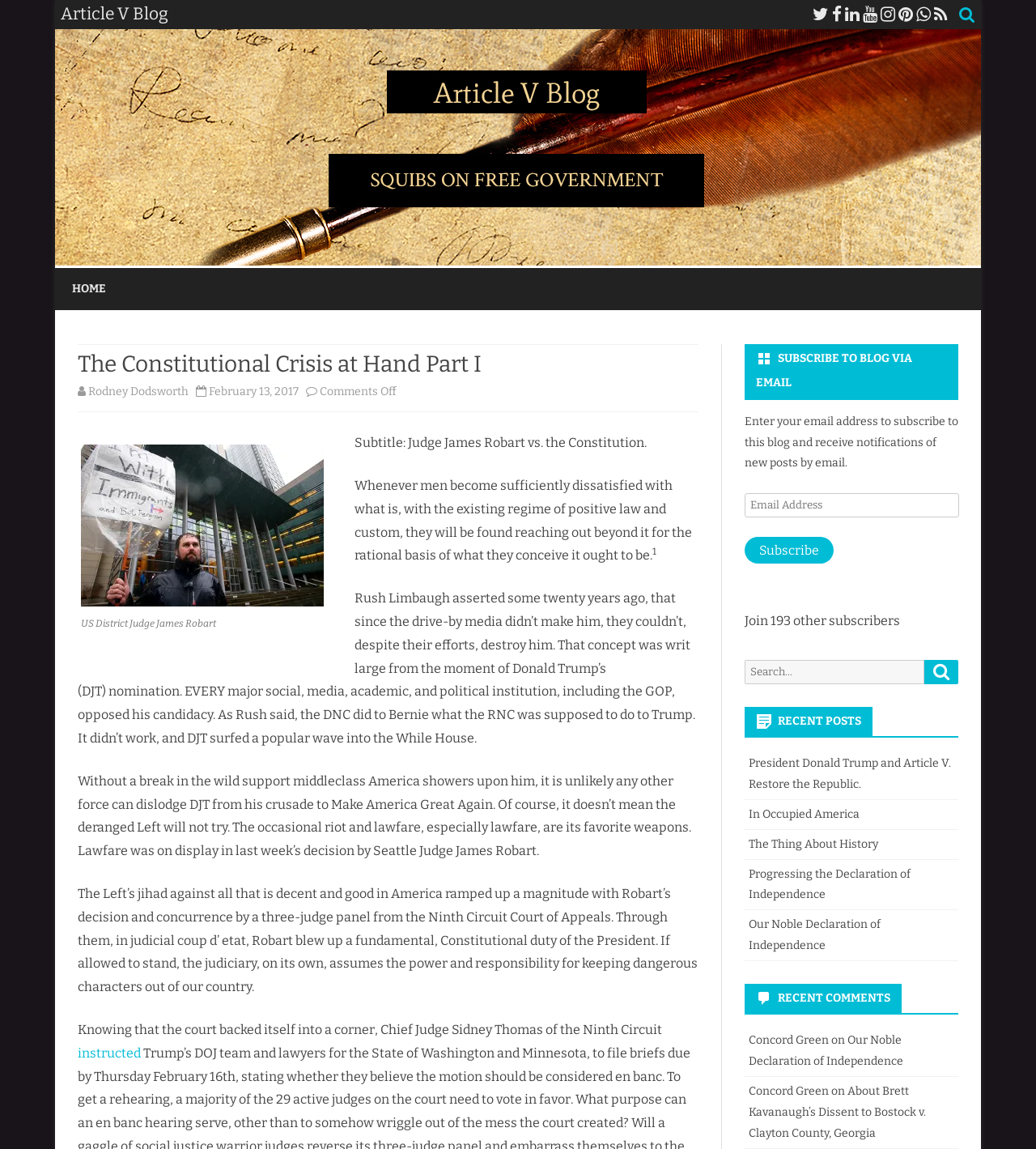What is the author of the article?
Please provide an in-depth and detailed response to the question.

The author of the article can be found by looking at the header section of the webpage, where the name 'Rodney Dodsworth' is mentioned next to the article title.